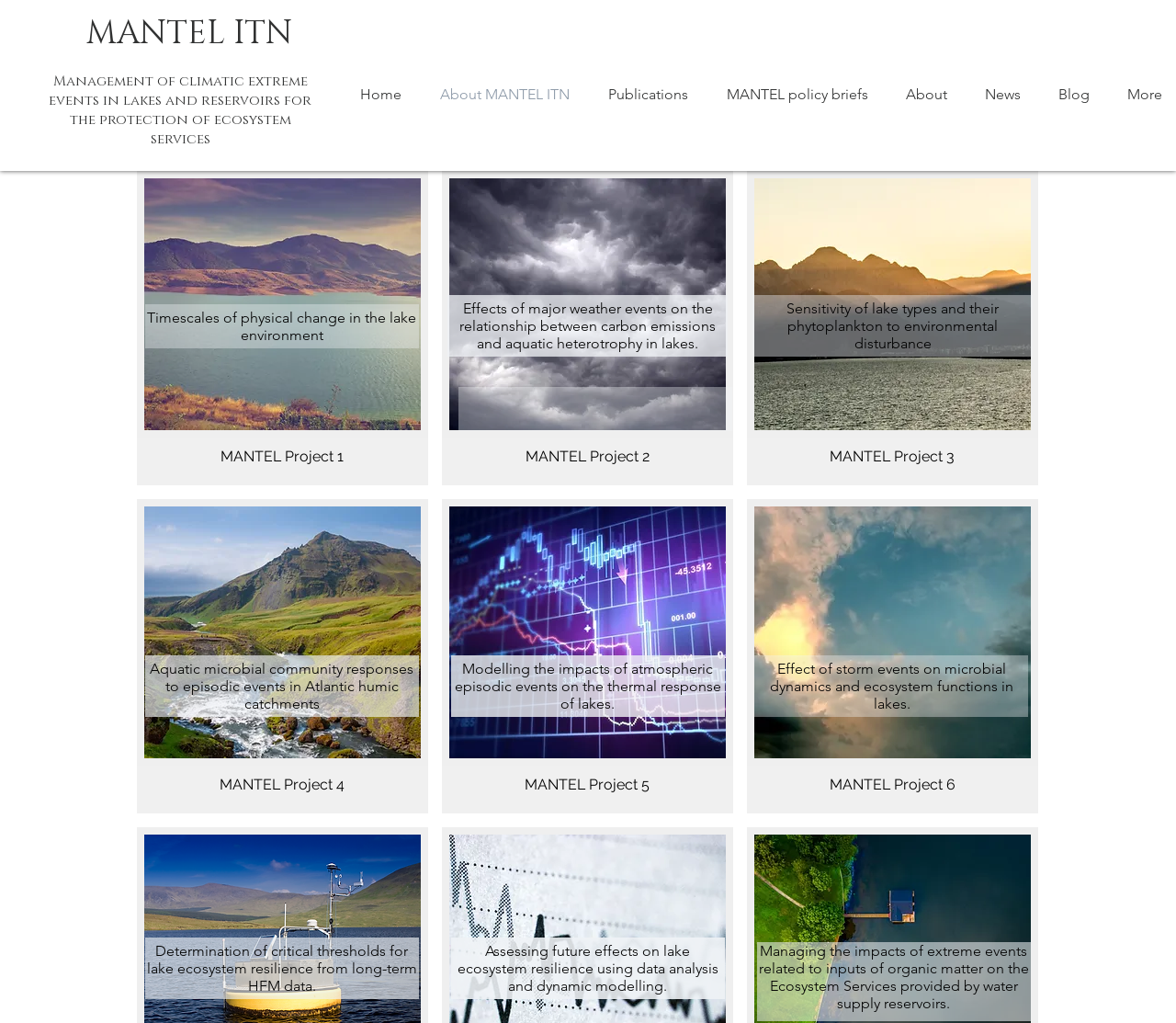Refer to the screenshot and answer the following question in detail:
What is the main topic of the webpage?

Based on the webpage's title and the various project links and descriptions, it is clear that the main topic of the webpage is MANTEL Research Projects.